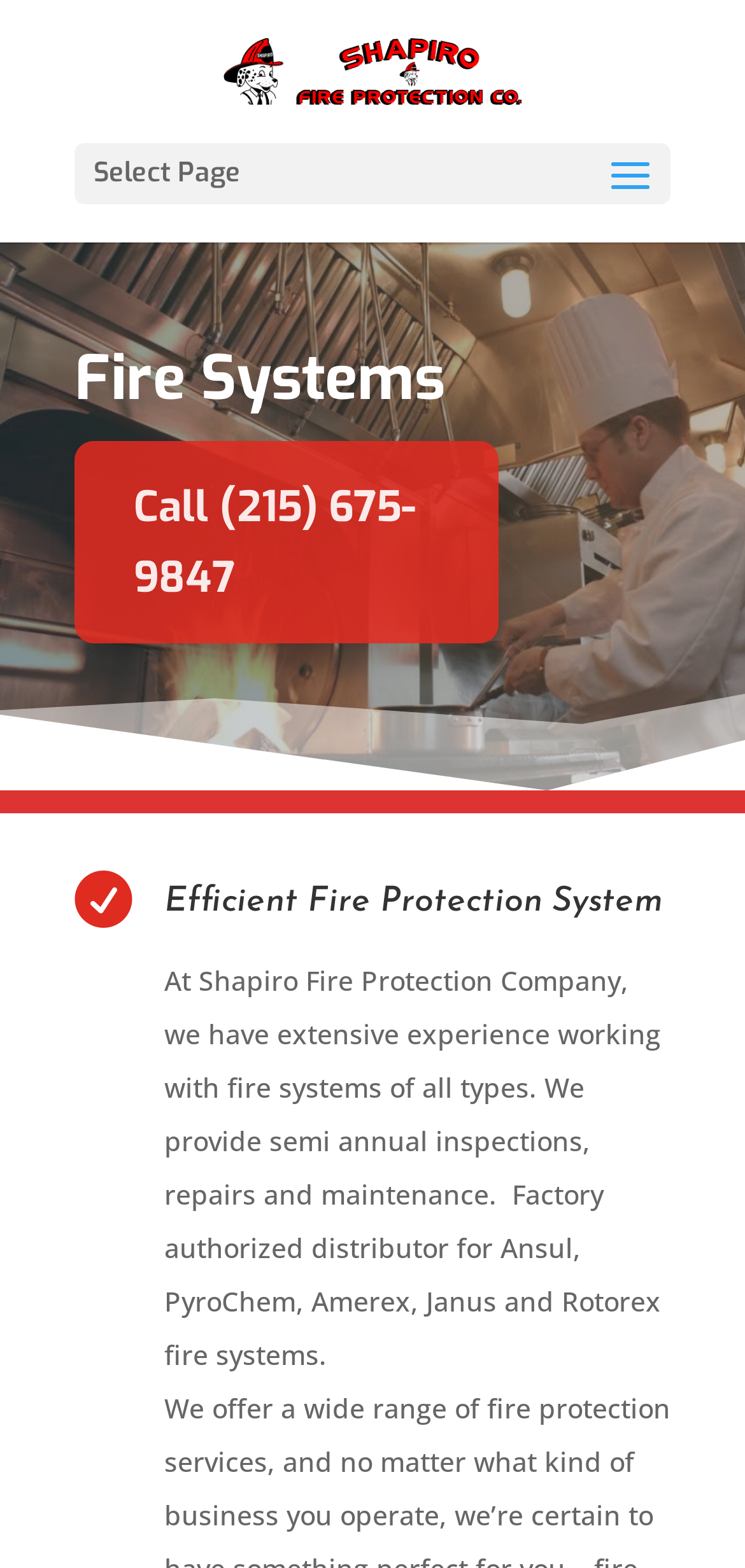Identify the bounding box for the given UI element using the description provided. Coordinates should be in the format (top-left x, top-left y, bottom-right x, bottom-right y) and must be between 0 and 1. Here is the description: alt="Shapiro Fire Protection Co."

[0.3, 0.033, 0.7, 0.056]